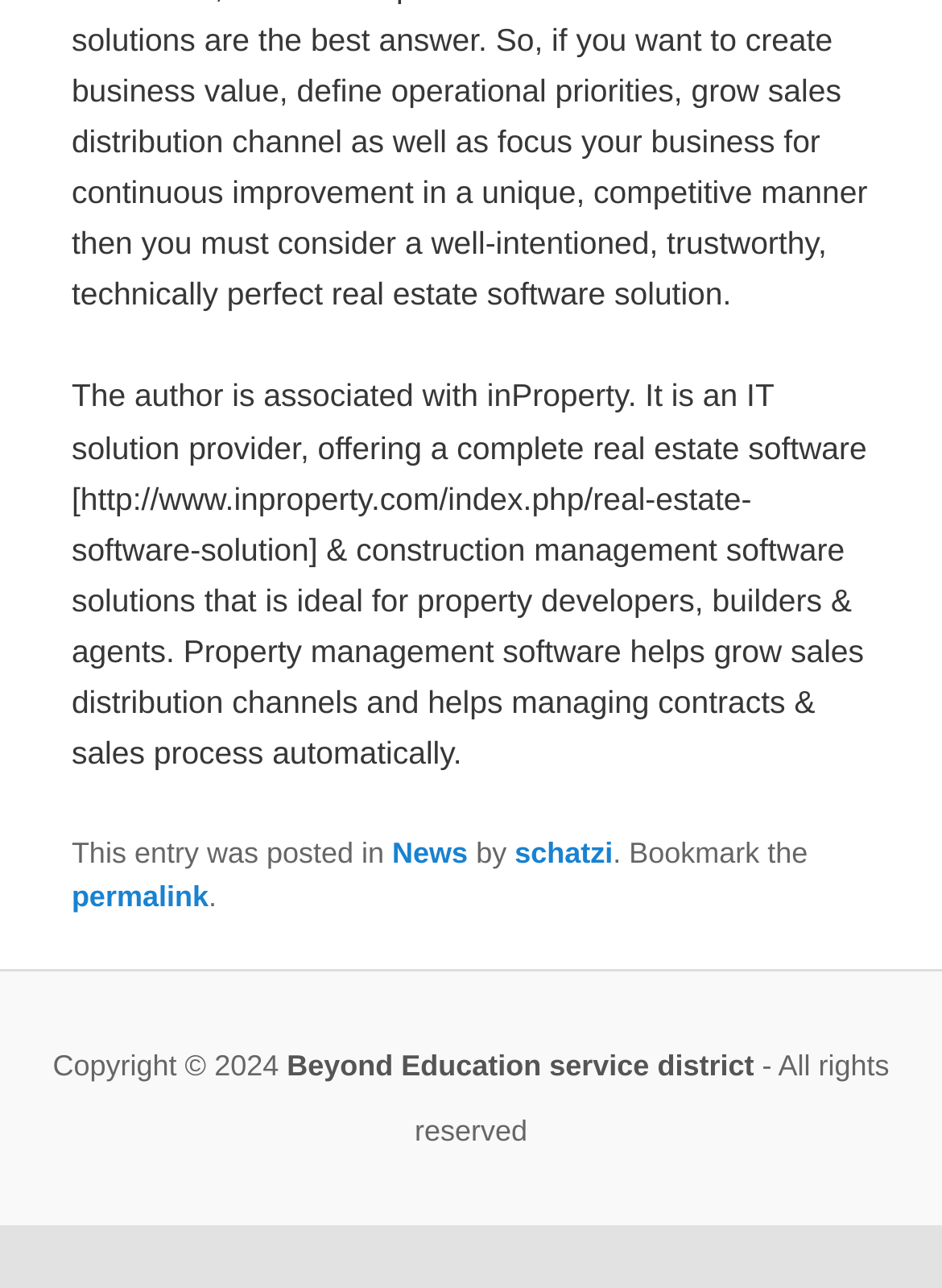What is the company associated with the author?
Using the information from the image, answer the question thoroughly.

The answer can be found in the StaticText element with the text 'The author is associated with inProperty. ...', which indicates that the author is associated with inProperty, an IT solution provider.